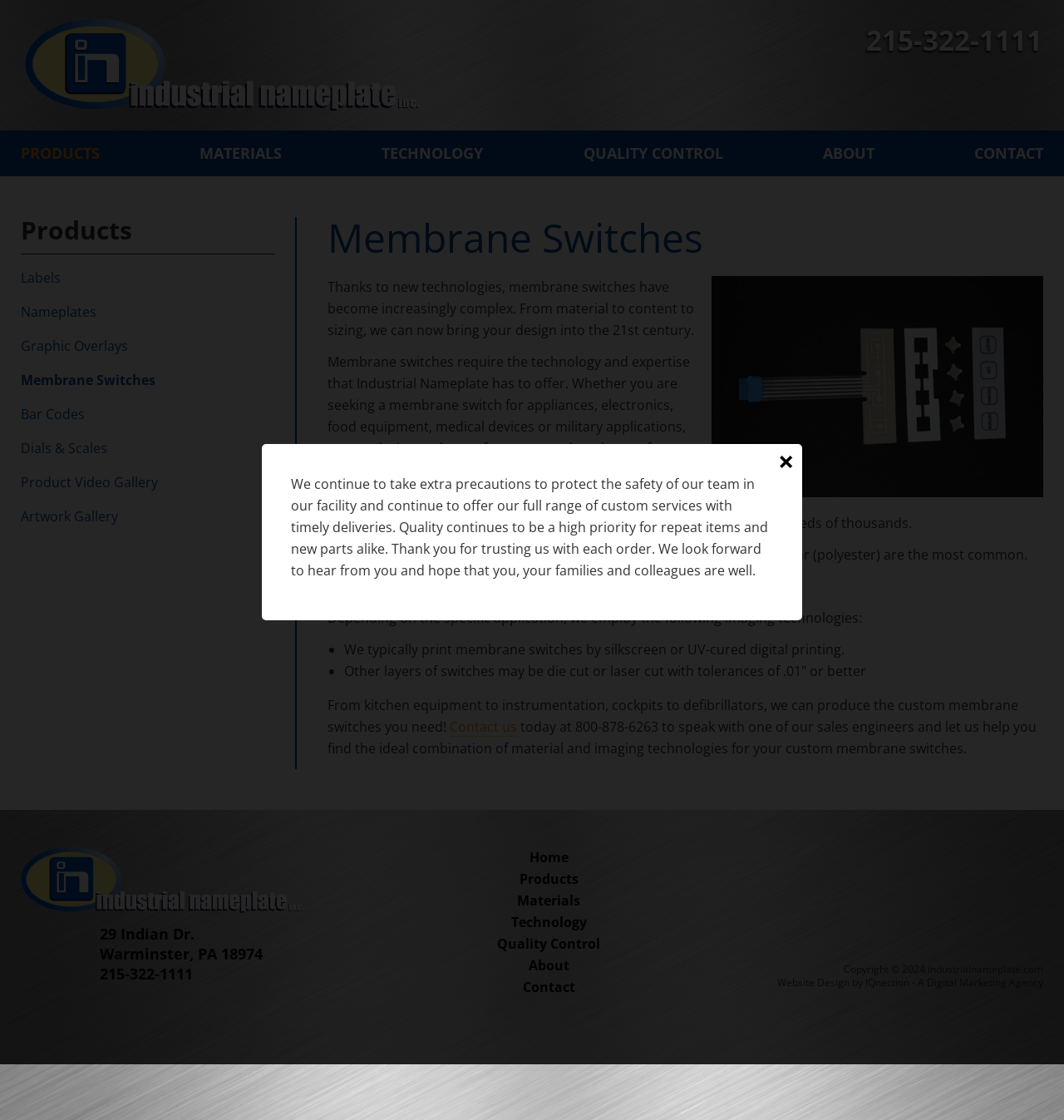Please indicate the bounding box coordinates of the element's region to be clicked to achieve the instruction: "Click the 'PRODUCTS' link". Provide the coordinates as four float numbers between 0 and 1, i.e., [left, top, right, bottom].

[0.02, 0.117, 0.094, 0.158]